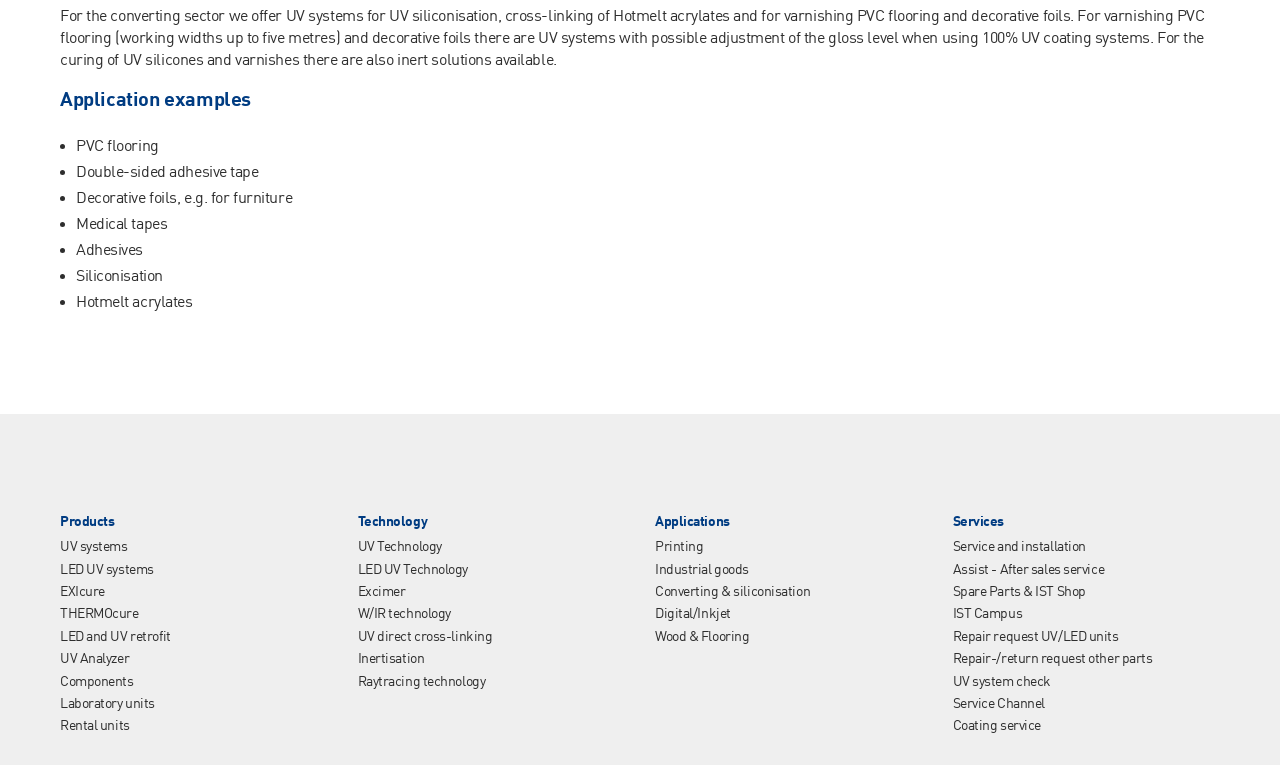Please answer the following question as detailed as possible based on the image: 
What is the purpose of inert solutions?

According to the text, 'For the curing of UV silicones and varnishes there are also inert solutions available.', it is clear that the purpose of inert solutions is for the curing of UV silicones and varnishes.